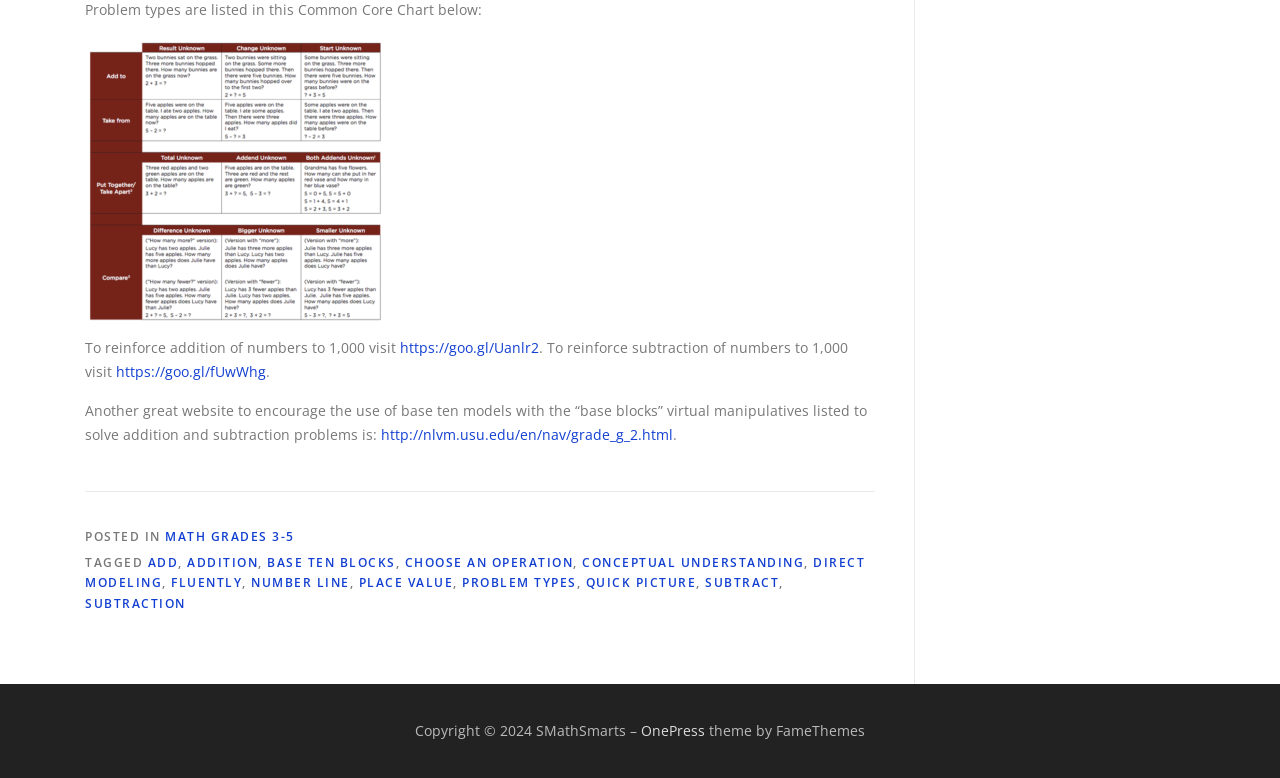Find the bounding box coordinates of the clickable area required to complete the following action: "Click the link to view MATH GRADES 3-5 posts".

[0.129, 0.679, 0.23, 0.701]